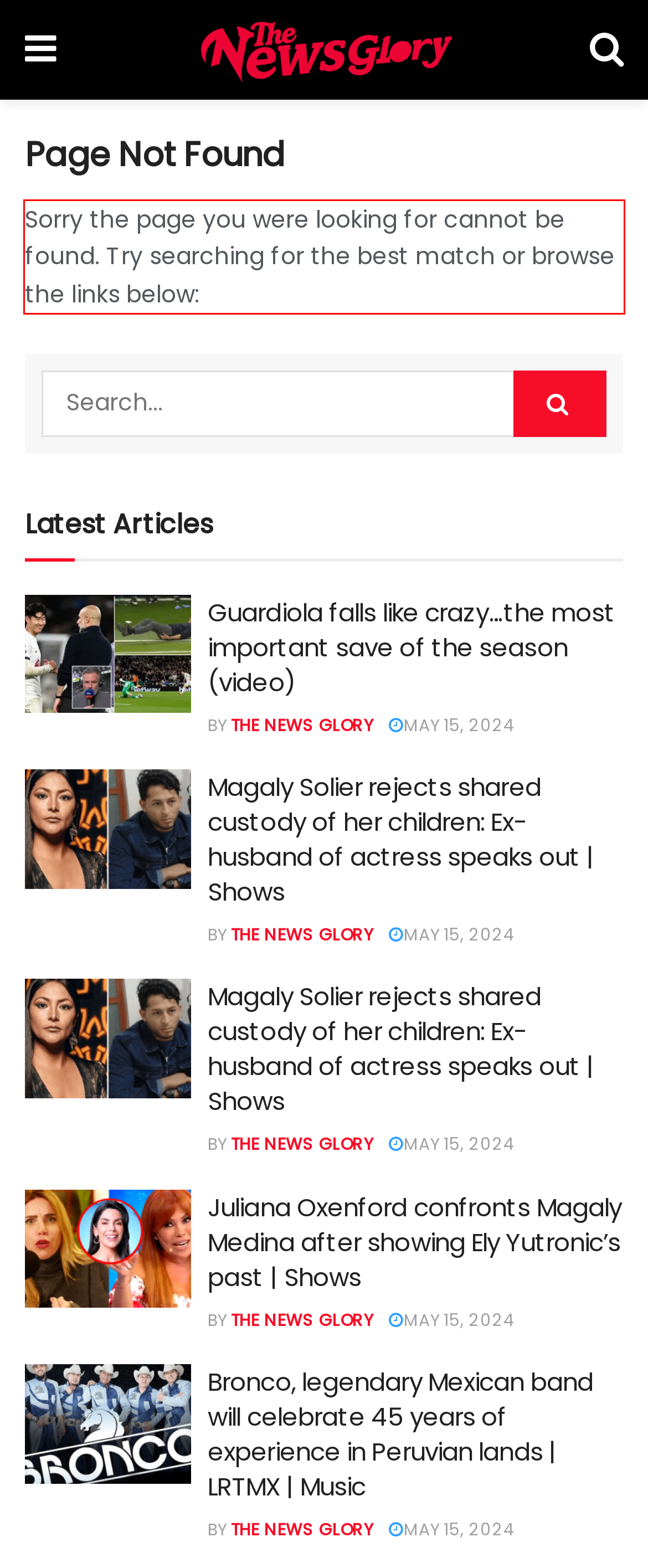Within the screenshot of the webpage, locate the red bounding box and use OCR to identify and provide the text content inside it.

Sorry the page you were looking for cannot be found. Try searching for the best match or browse the links below: